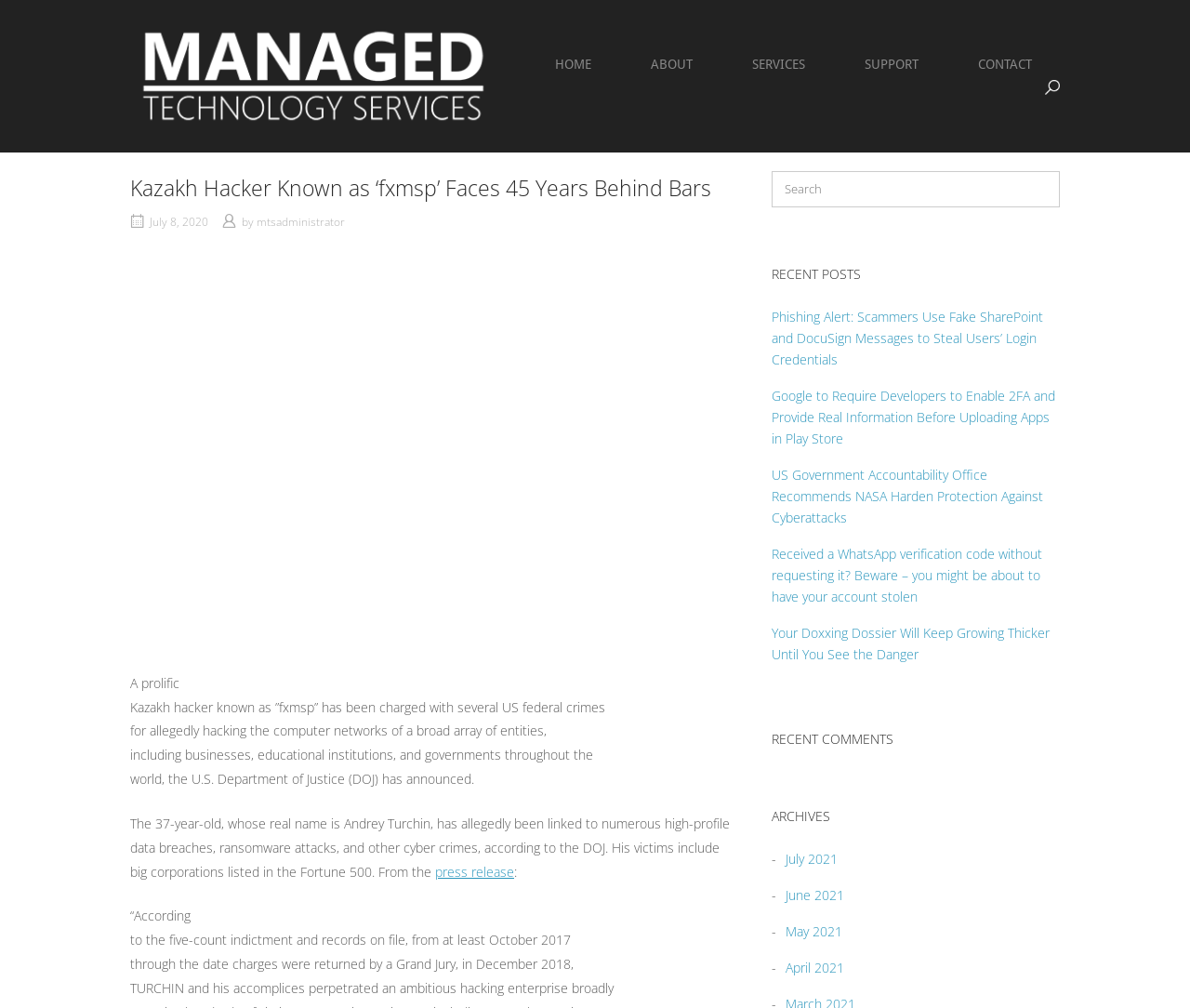Please respond to the question using a single word or phrase:
What is the name of the department that announced the charges against the Kazakh hacker?

U.S. Department of Justice